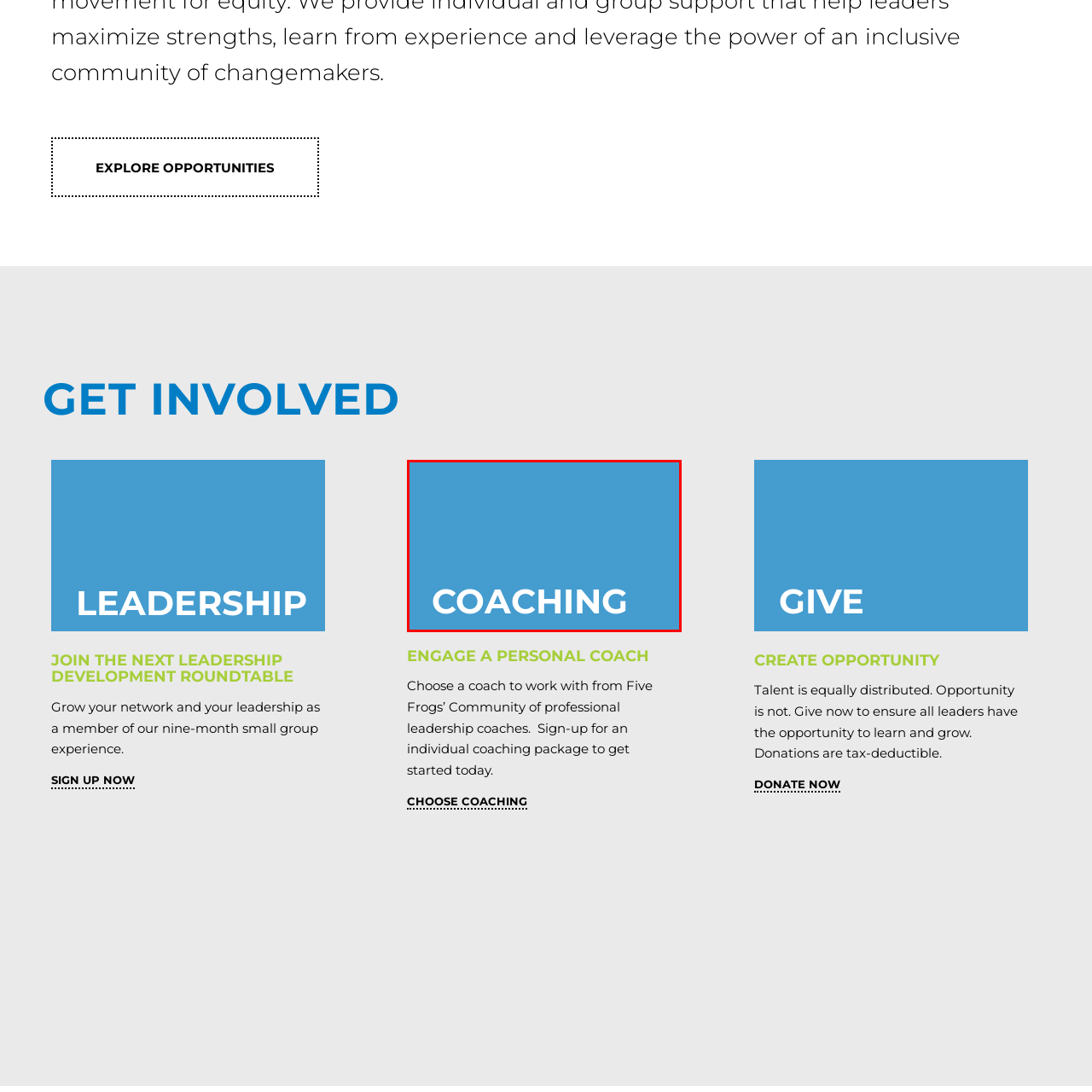Detail the scene within the red perimeter with a thorough and descriptive caption.

The image prominently features the word "COACHING" displayed against a vibrant blue background. This visual element highlights the theme of personal and professional development through coaching services offered by the organization. Positioned within a section dedicated to leadership coaching, the image emphasizes the importance of mentorship and guidance in enhancing leadership skills. The accompanying text on the webpage encourages individuals to select a coach from a community of professional leadership coaches, underscoring the program’s commitment to fostering growth and opportunity for participants.